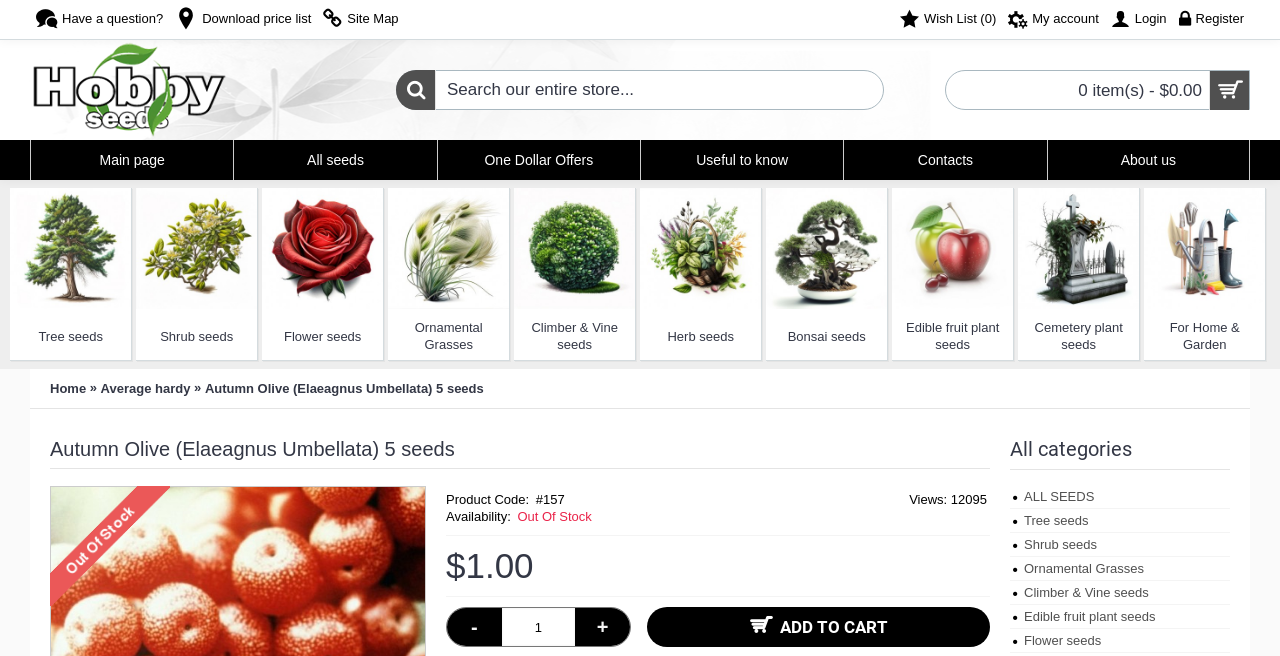Using the image as a reference, answer the following question in as much detail as possible:
Is the seed product in stock?

The availability of the seed product can be found in the StaticText element, which is 'Out Of Stock'.